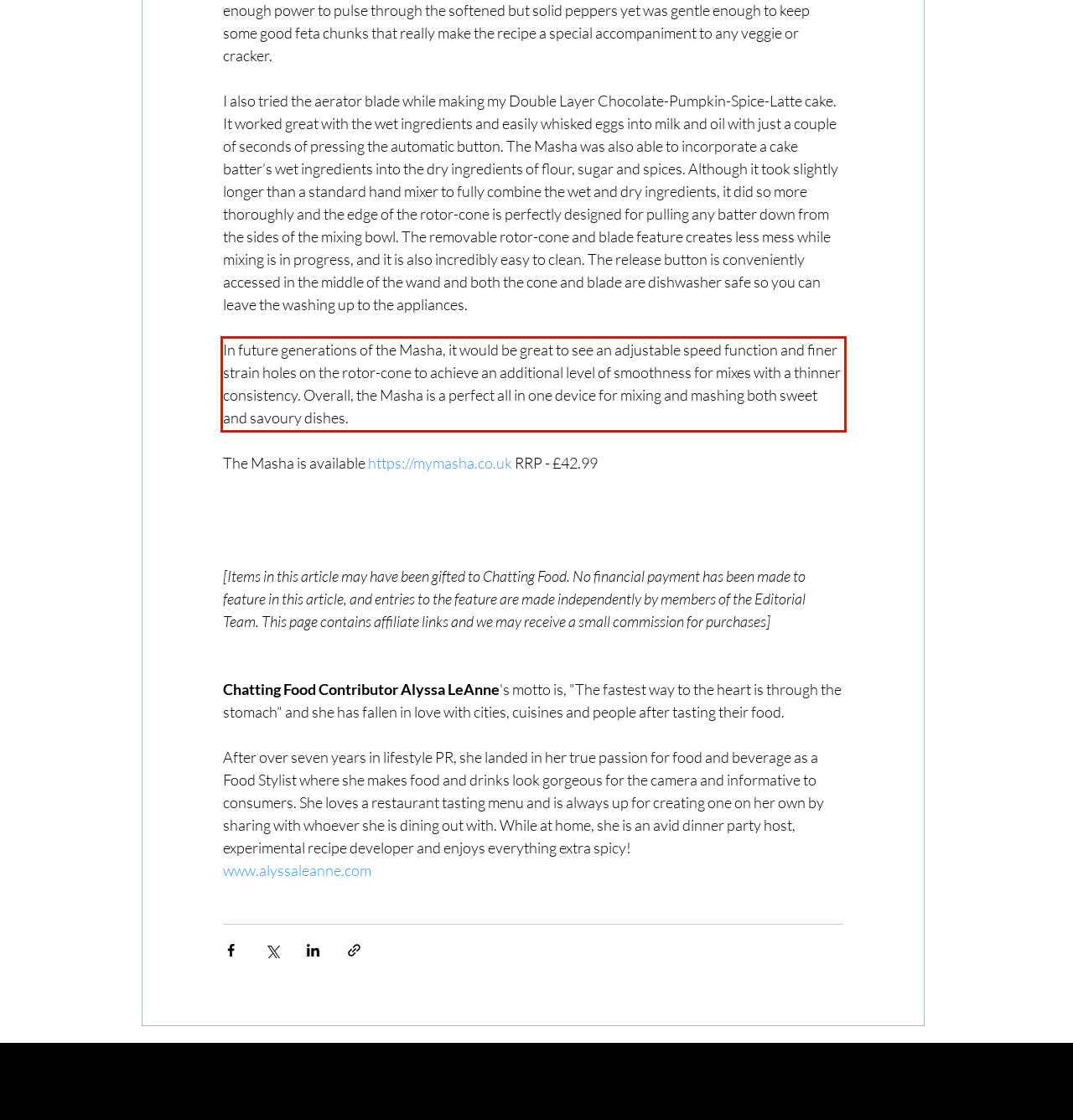You are given a webpage screenshot with a red bounding box around a UI element. Extract and generate the text inside this red bounding box.

In future generations of the Masha, it would be great to see an adjustable speed function and finer strain holes on the rotor-cone to achieve an additional level of smoothness for mixes with a thinner consistency. Overall, the Masha is a perfect all in one device for mixing and mashing both sweet and savoury dishes.